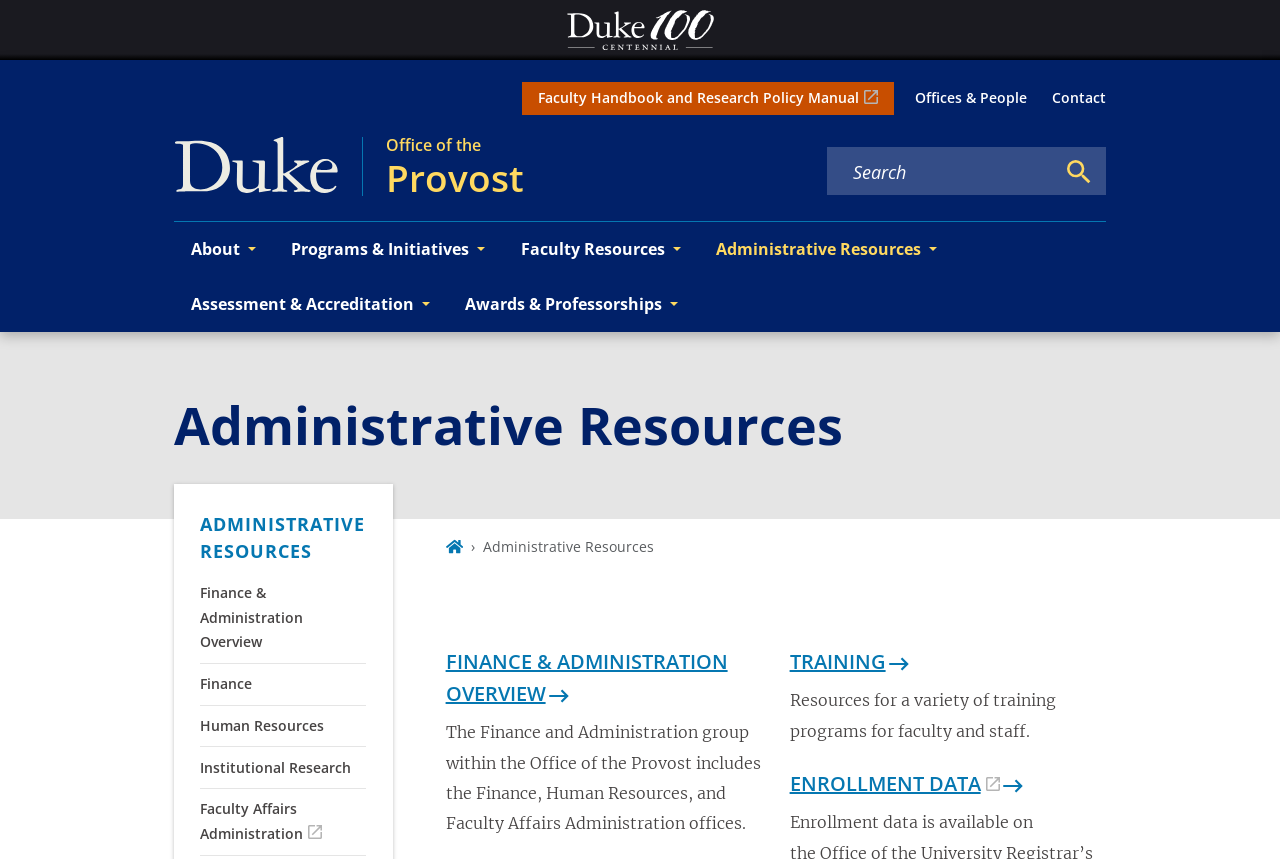Determine the bounding box coordinates for the clickable element required to fulfill the instruction: "Search for administrative resources". Provide the coordinates as four float numbers between 0 and 1, i.e., [left, top, right, bottom].

[0.647, 0.187, 0.823, 0.215]